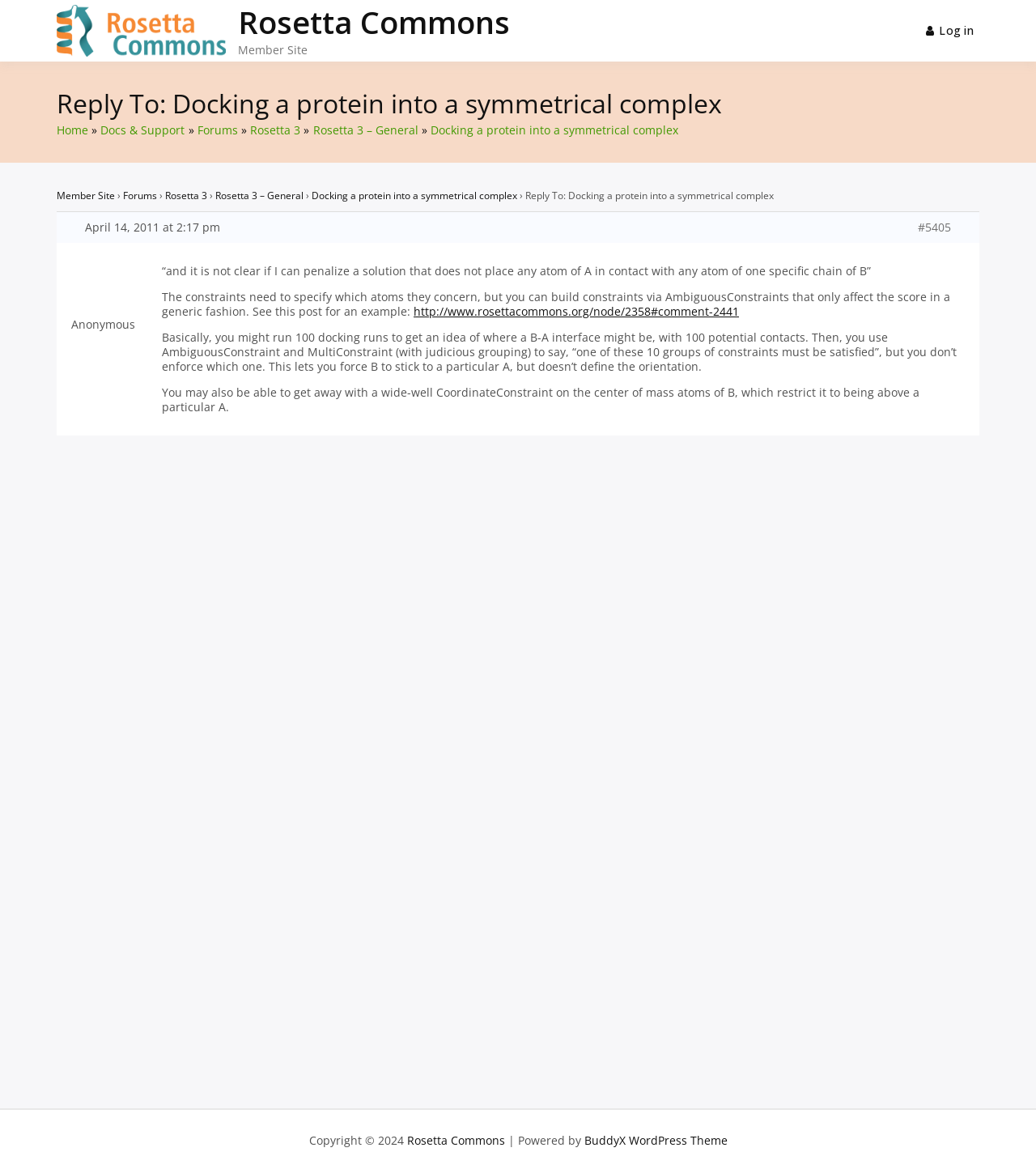From the webpage screenshot, predict the bounding box coordinates (top-left x, top-left y, bottom-right x, bottom-right y) for the UI element described here: Rosetta 3

[0.159, 0.161, 0.2, 0.173]